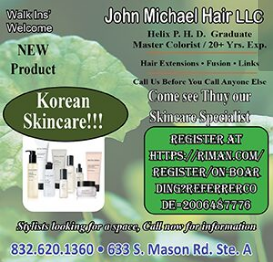Provide a comprehensive description of the image.

This image features a promotional advertisement for John Michael Hair LLC, highlighting their new product focus on Korean skincare. The ad includes inviting phrases such as "Walk Ins Welcome" and emphasizes the qualifications of its staff, noting a Master Colorist with over 20 years of experience. It invites potential customers to contact the salon before reaching out to others and encourages visits to their skincare specialist, named Thuy. Additionally, the image provides contact information, including a phone number and address, along with a registration link for services. The overall design is vibrant and appealing, aiming to attract clientele interested in hair extensions and skincare services.